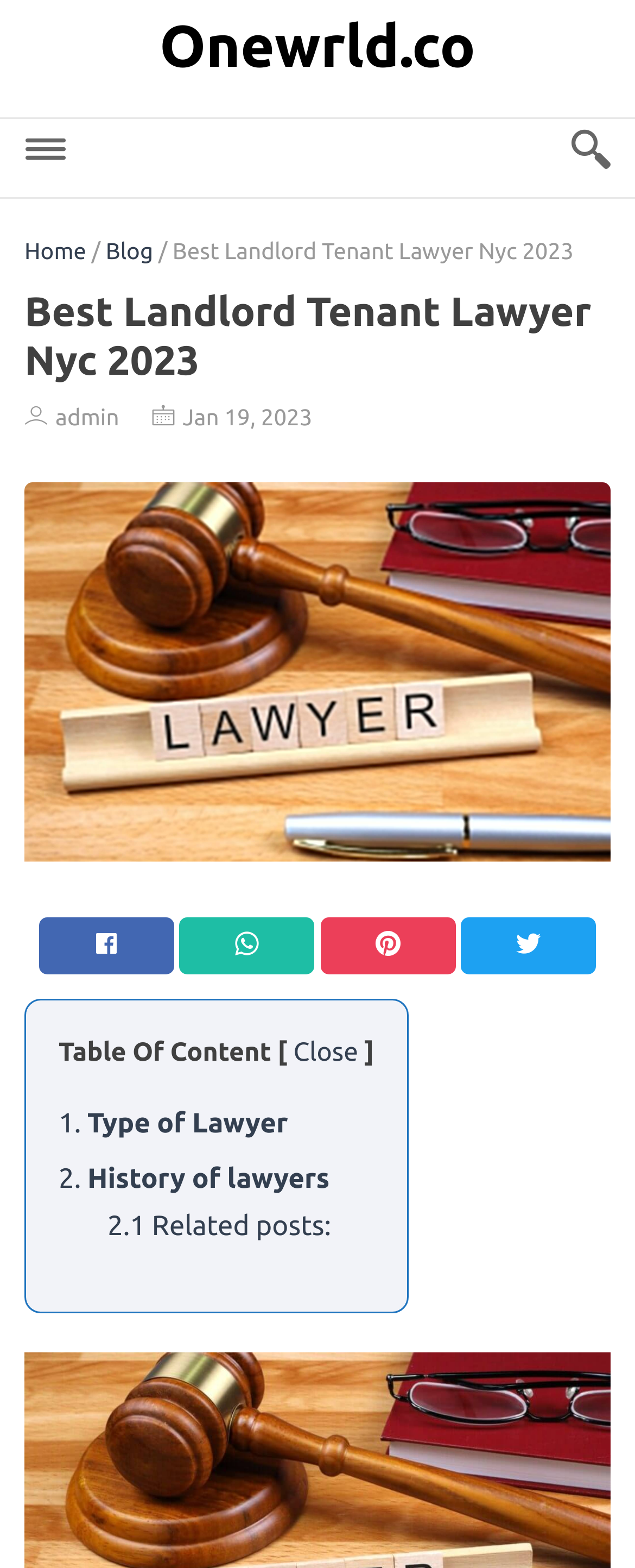Use a single word or phrase to answer this question: 
What is the first topic in the table of content?

1. Type of Lawyer